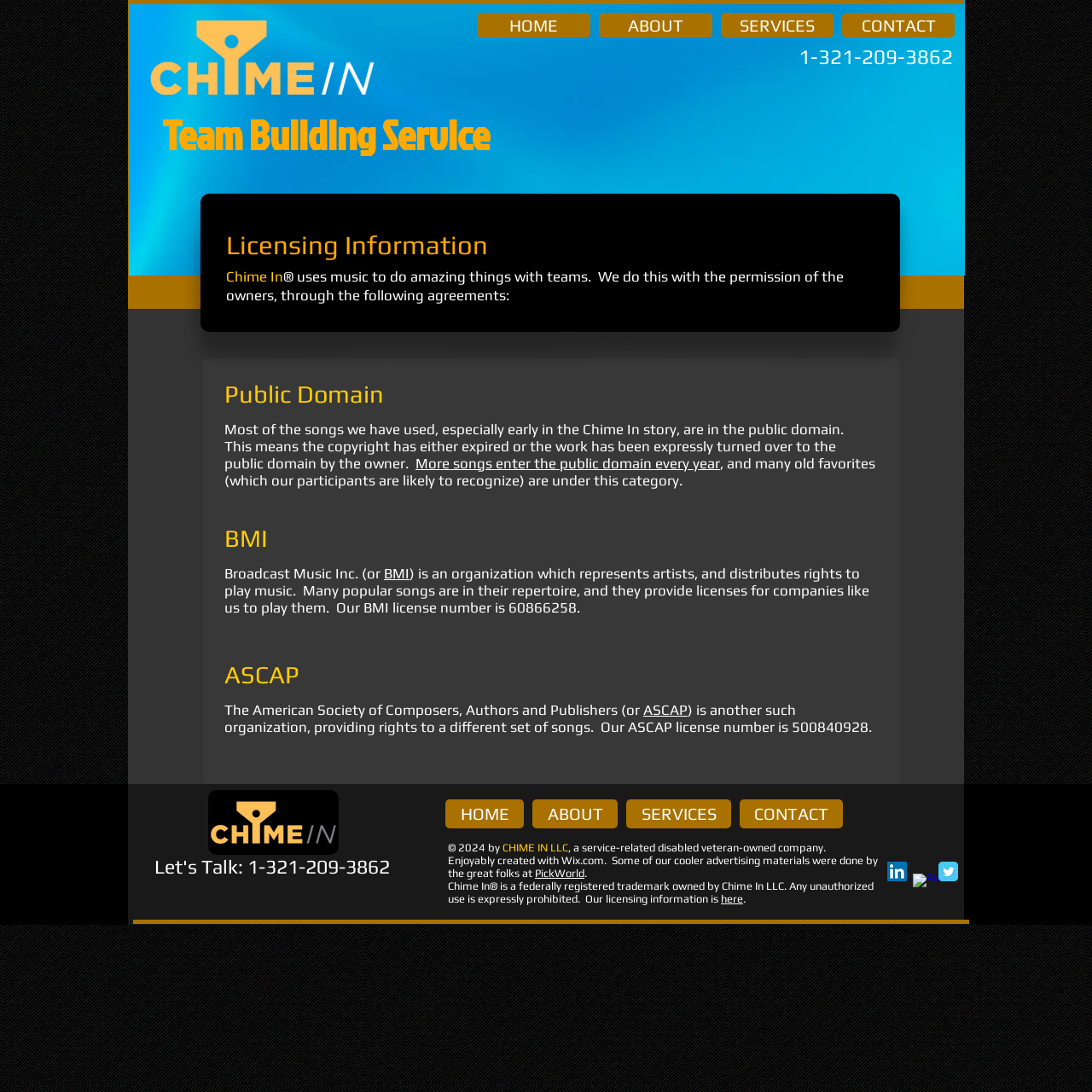What organizations does Chime In use for music licensing?
Provide a detailed answer to the question, using the image to inform your response.

Chime In uses Broadcast Music Inc. (BMI) and the American Society of Composers, Authors and Publishers (ASCAP) for music licensing, as mentioned in the 'Licensing Information' section.